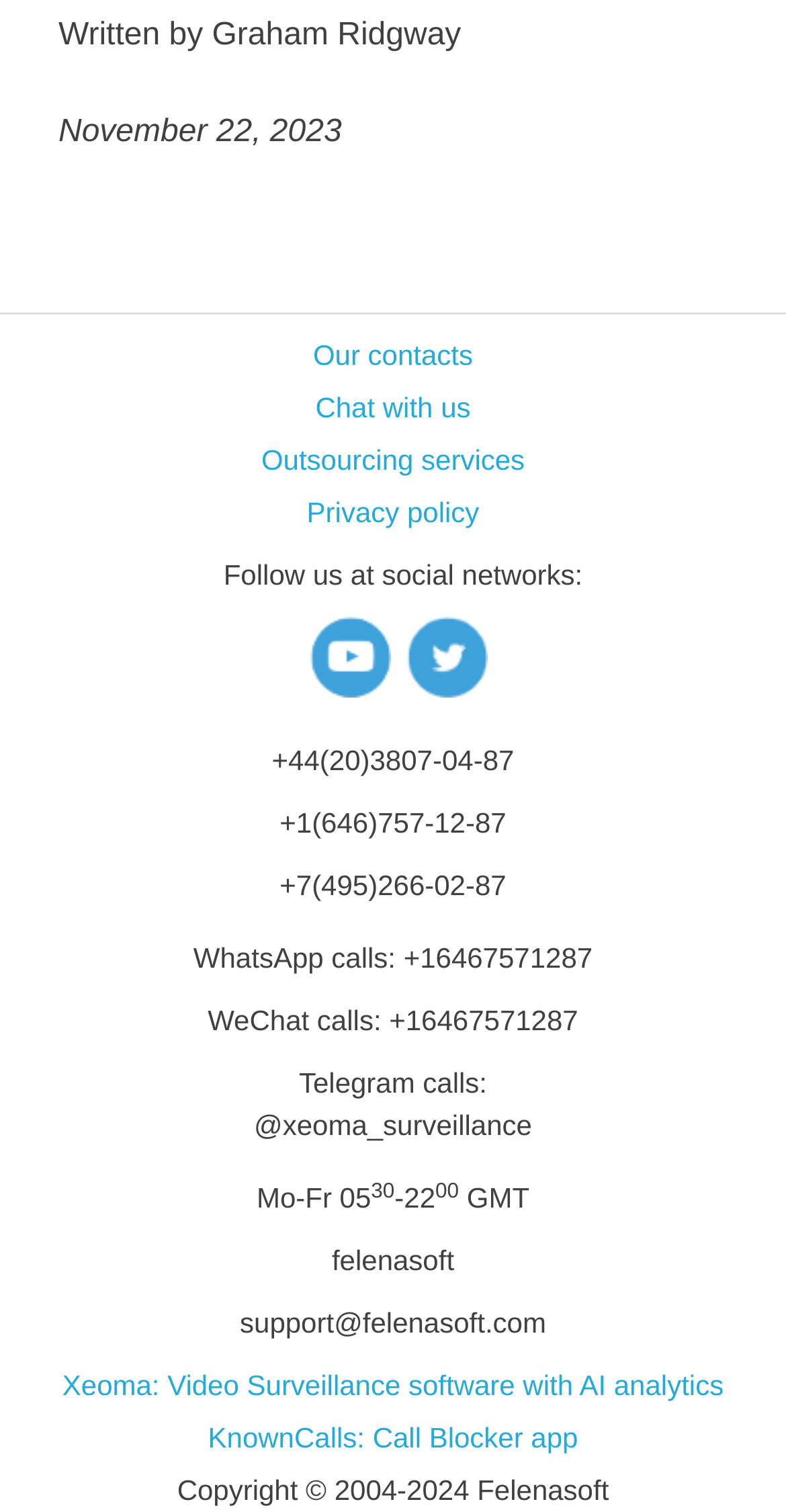Please answer the following question using a single word or phrase: 
How many phone numbers are listed on the webpage?

3